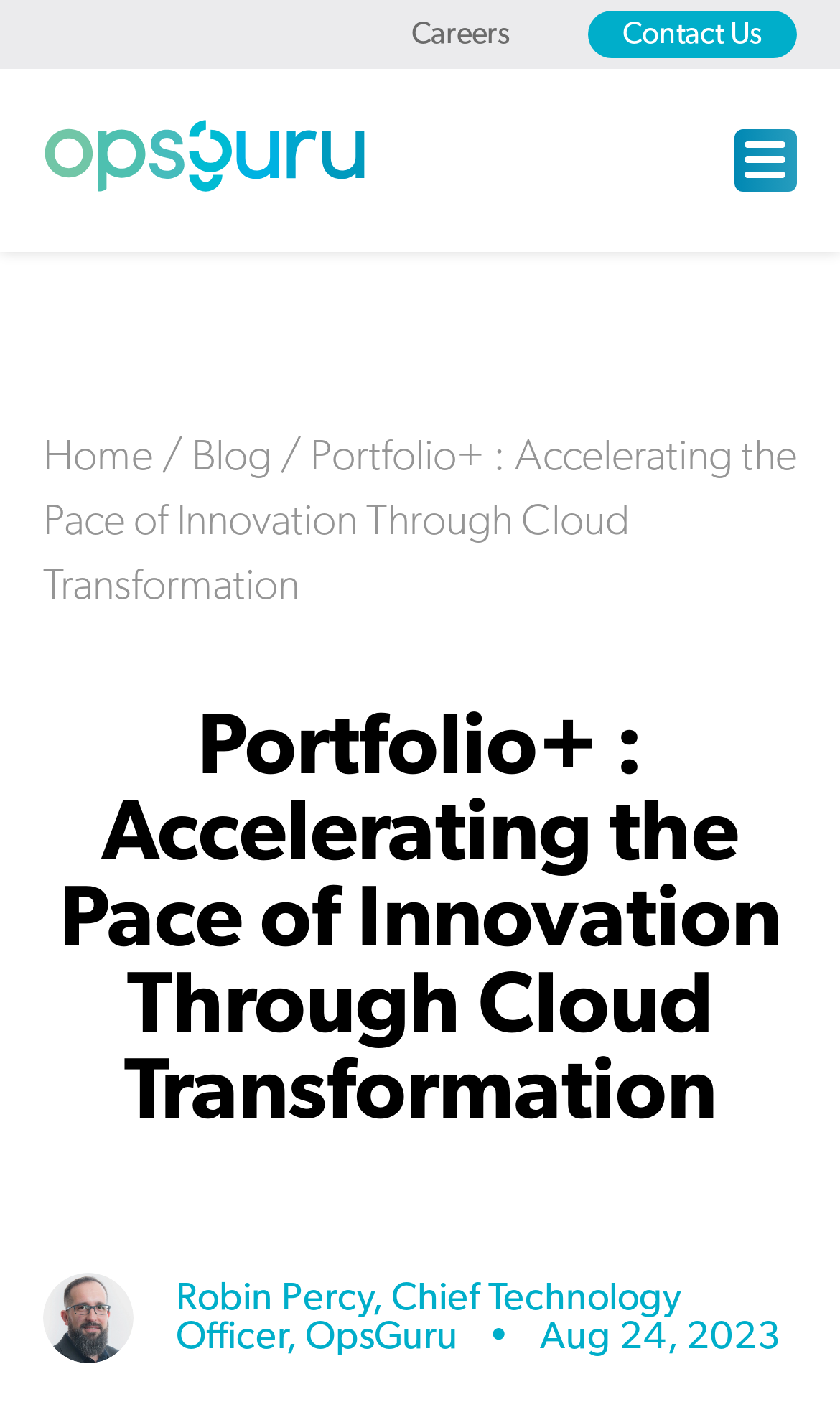What is the name of the company that is accelerating the pace of innovation through cloud transformation?
Your answer should be a single word or phrase derived from the screenshot.

Portfolio+